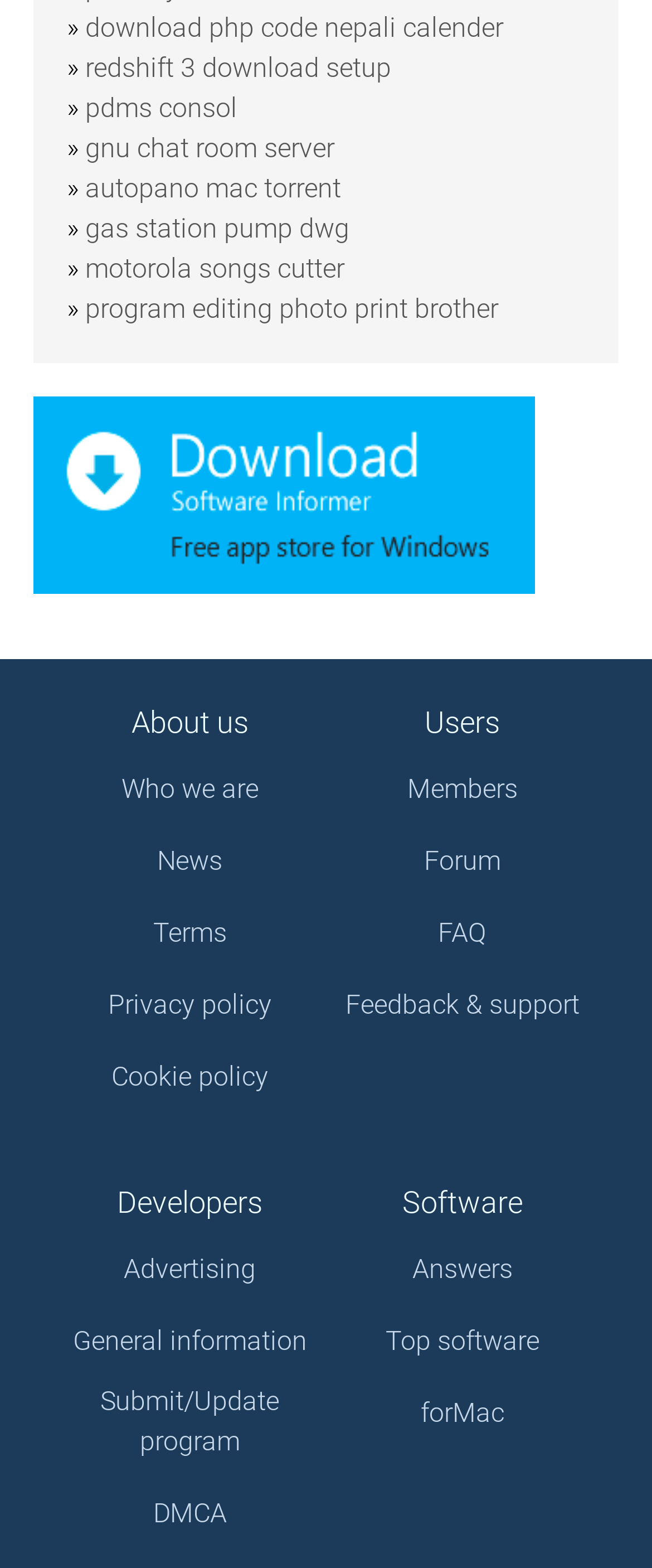Determine the bounding box coordinates for the region that must be clicked to execute the following instruction: "go to about us page".

[0.201, 0.45, 0.381, 0.472]